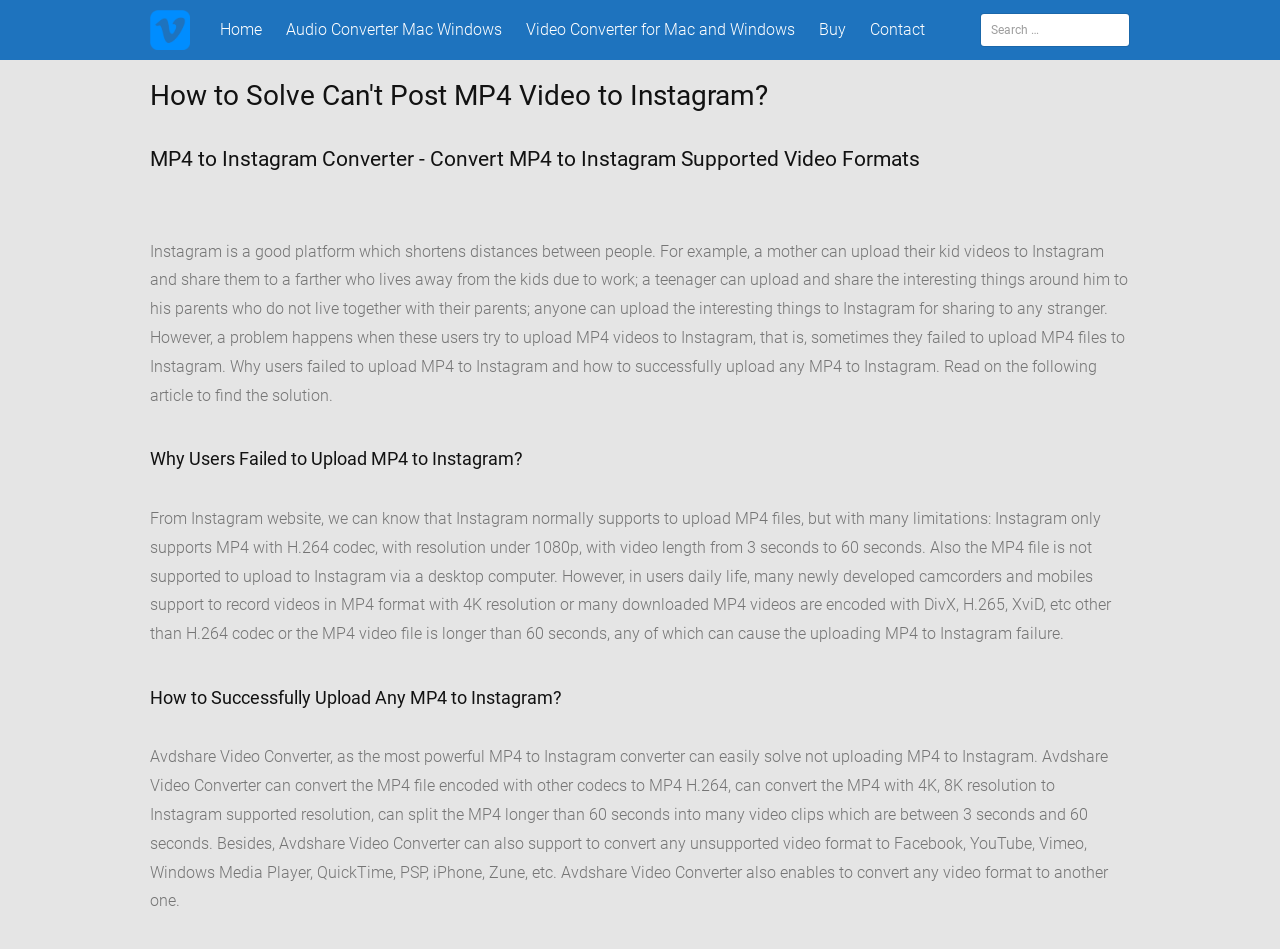Predict the bounding box of the UI element based on the description: "Audio Converter Mac Windows". The coordinates should be four float numbers between 0 and 1, formatted as [left, top, right, bottom].

[0.216, 0.0, 0.4, 0.063]